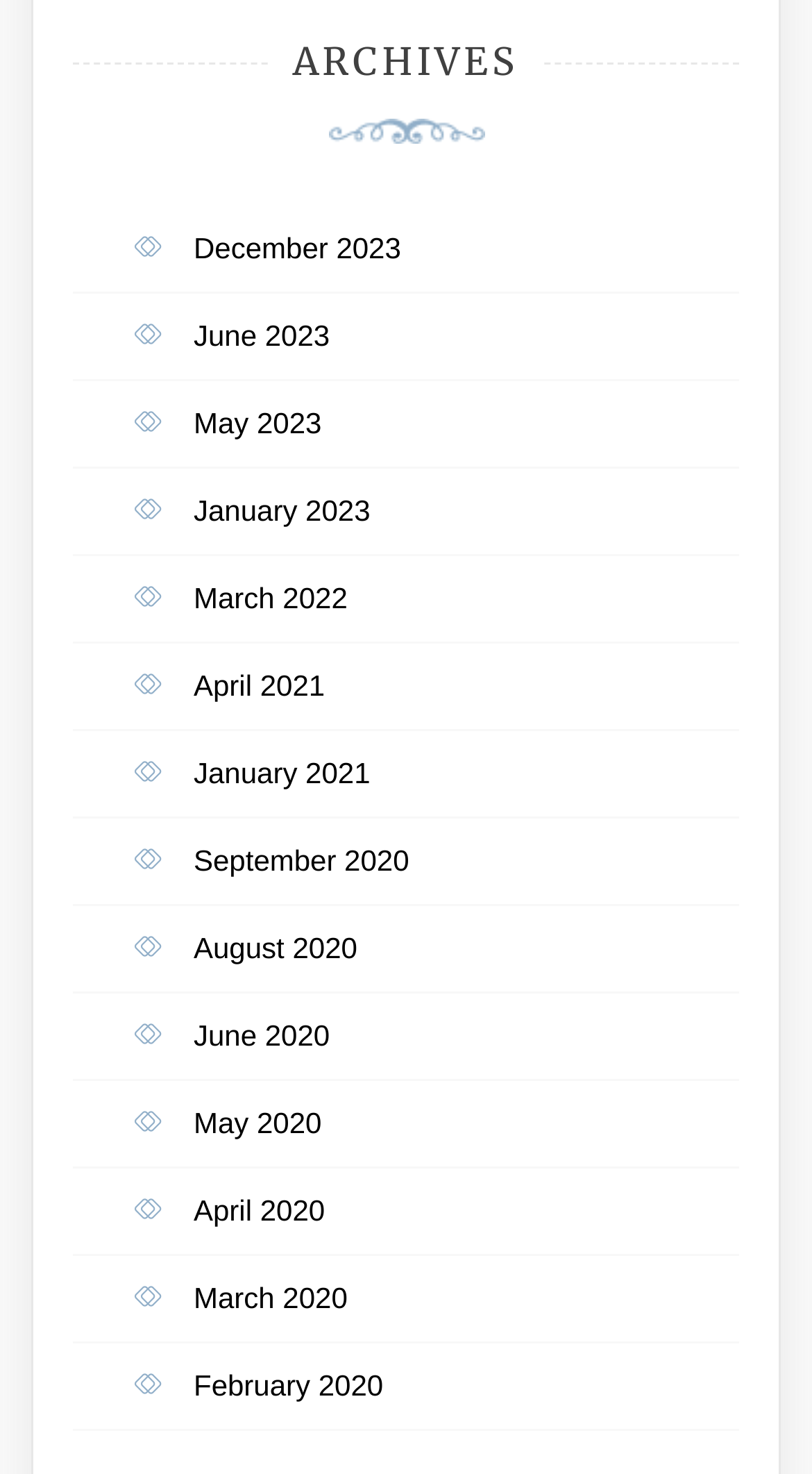Specify the bounding box coordinates of the area to click in order to execute this command: 'view March 2022 archives'. The coordinates should consist of four float numbers ranging from 0 to 1, and should be formatted as [left, top, right, bottom].

[0.238, 0.394, 0.428, 0.416]